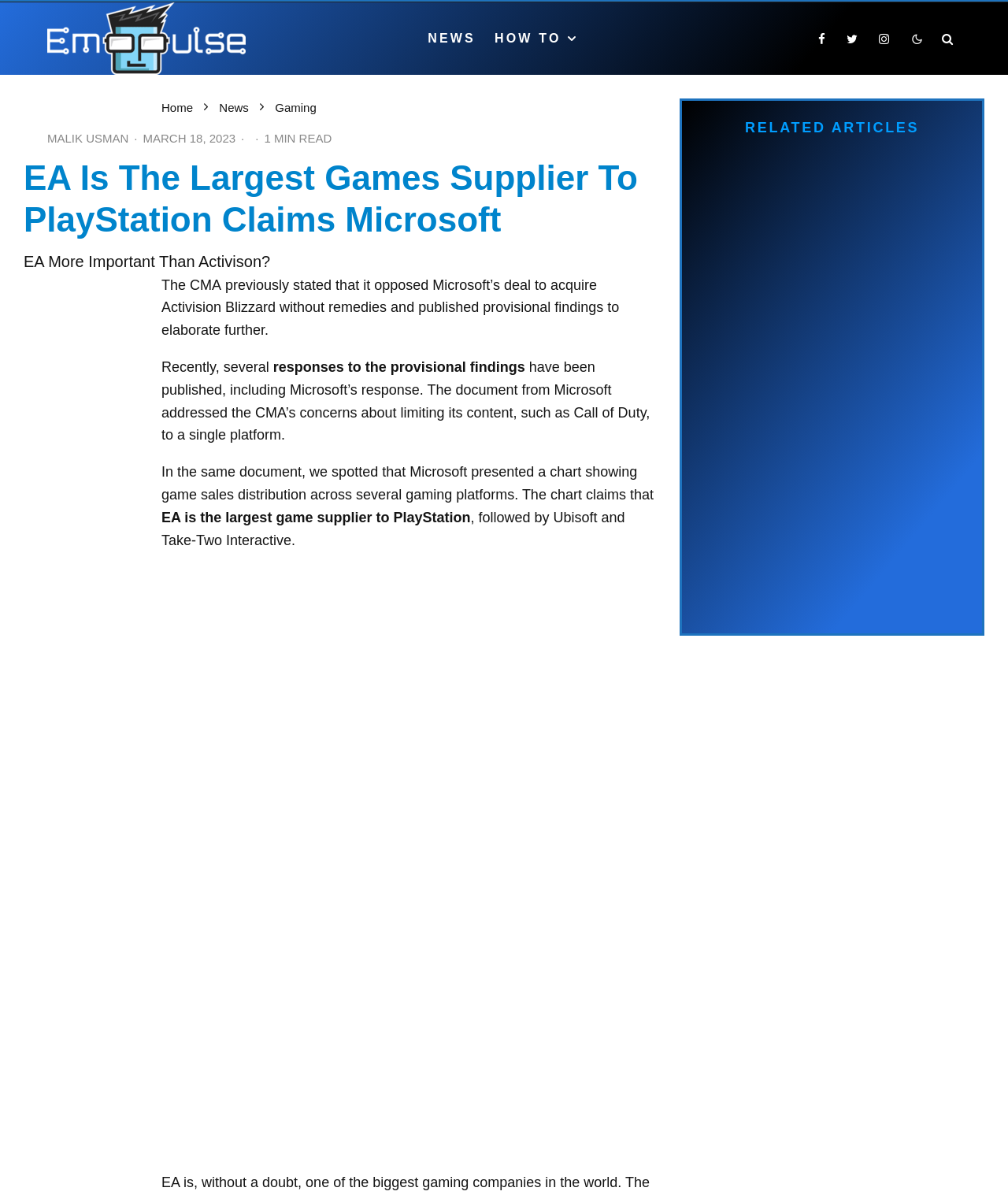Please find the bounding box for the following UI element description. Provide the coordinates in (top-left x, top-left y, bottom-right x, bottom-right y) format, with values between 0 and 1: Terms & Services

[0.715, 0.739, 0.837, 0.752]